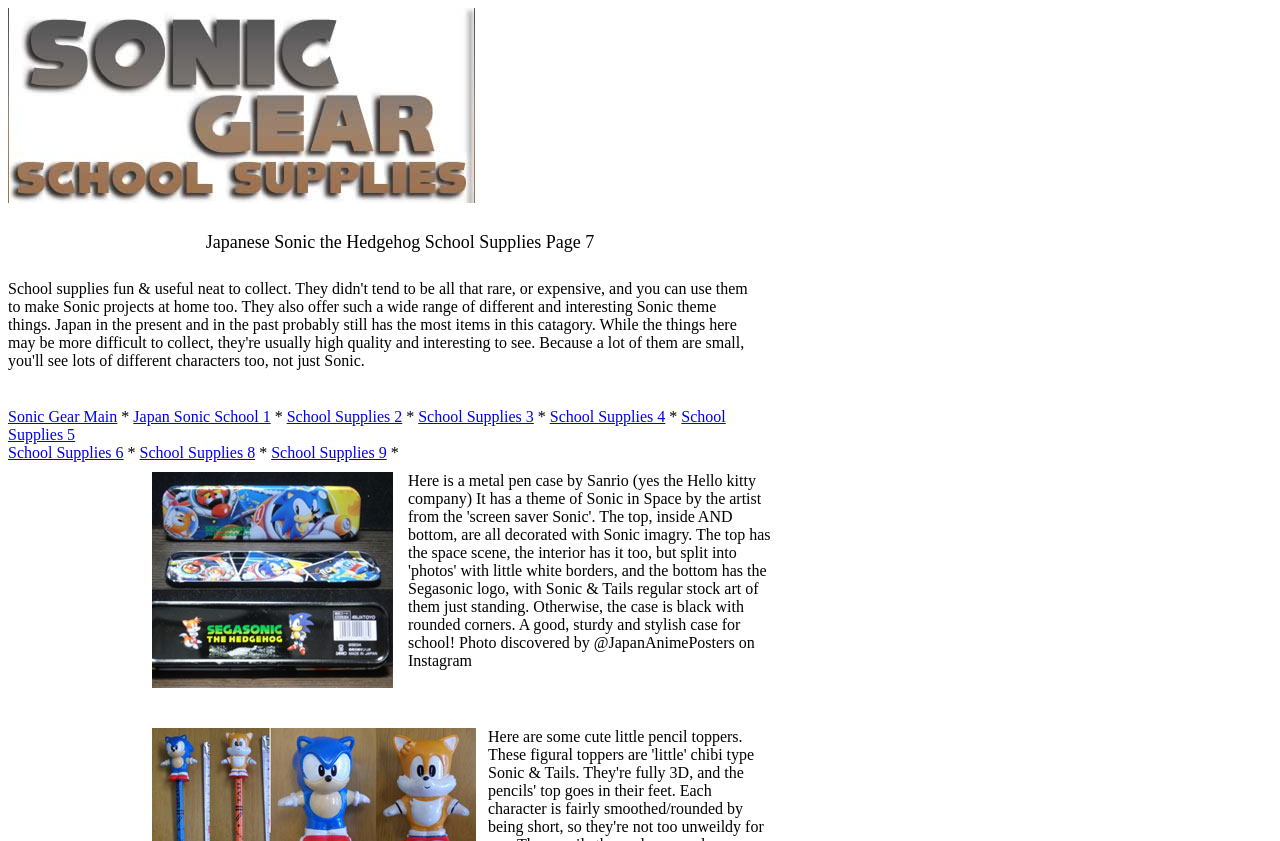Identify the bounding box coordinates of the area you need to click to perform the following instruction: "Click the link to School Supplies 6".

[0.006, 0.528, 0.097, 0.548]